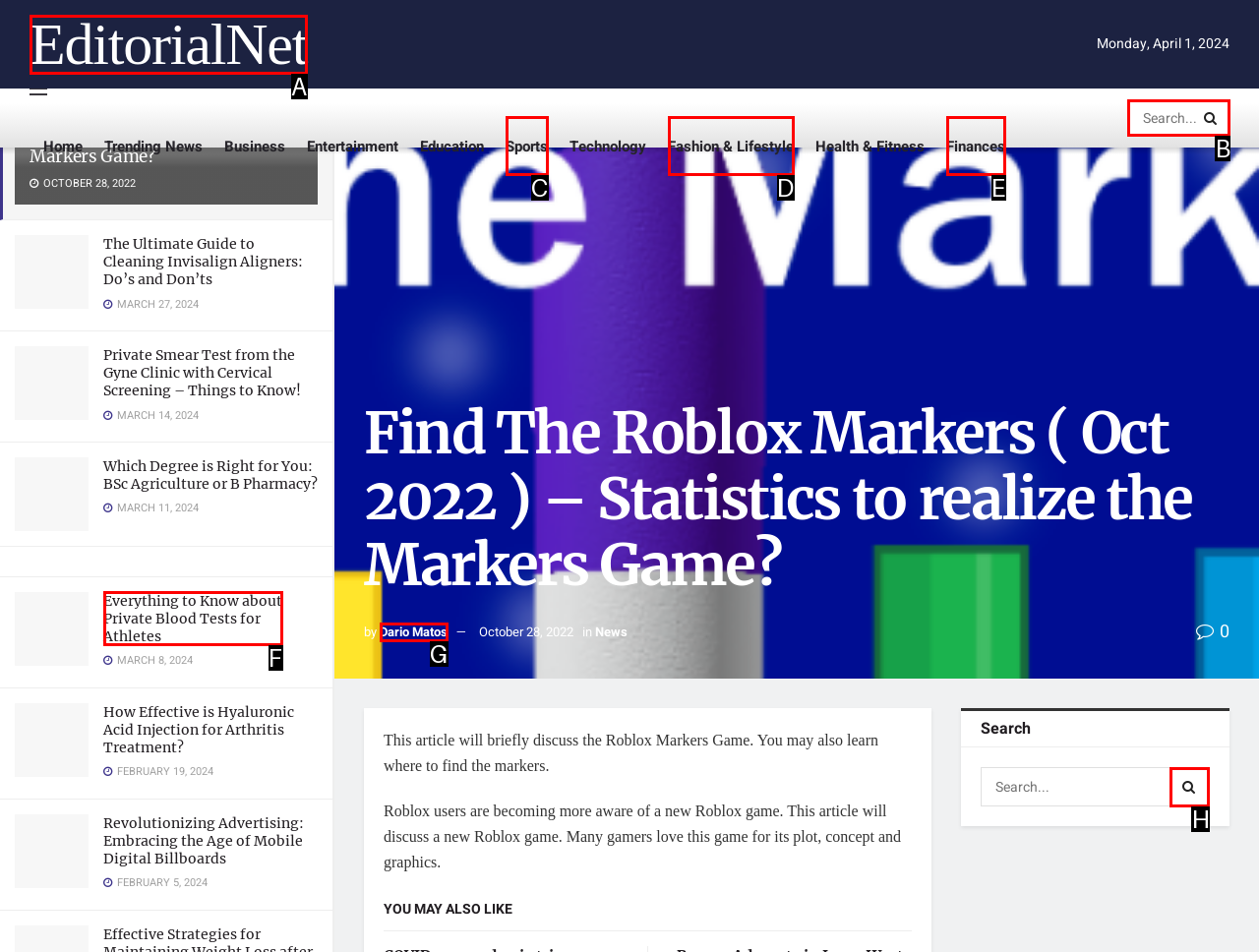Identify which lettered option to click to carry out the task: Search for something. Provide the letter as your answer.

B